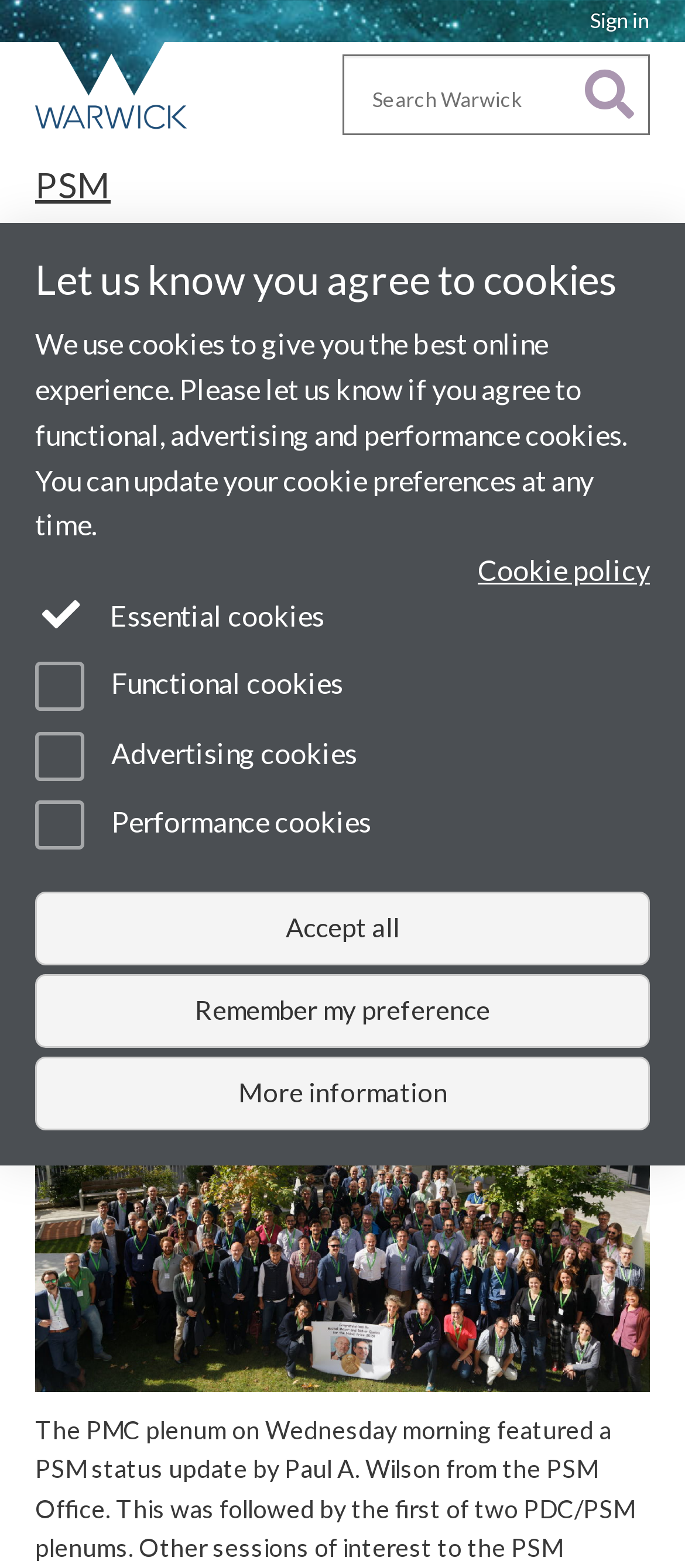Provide a one-word or one-phrase answer to the question:
Where was PLATO Week 9 held?

Marseille, France